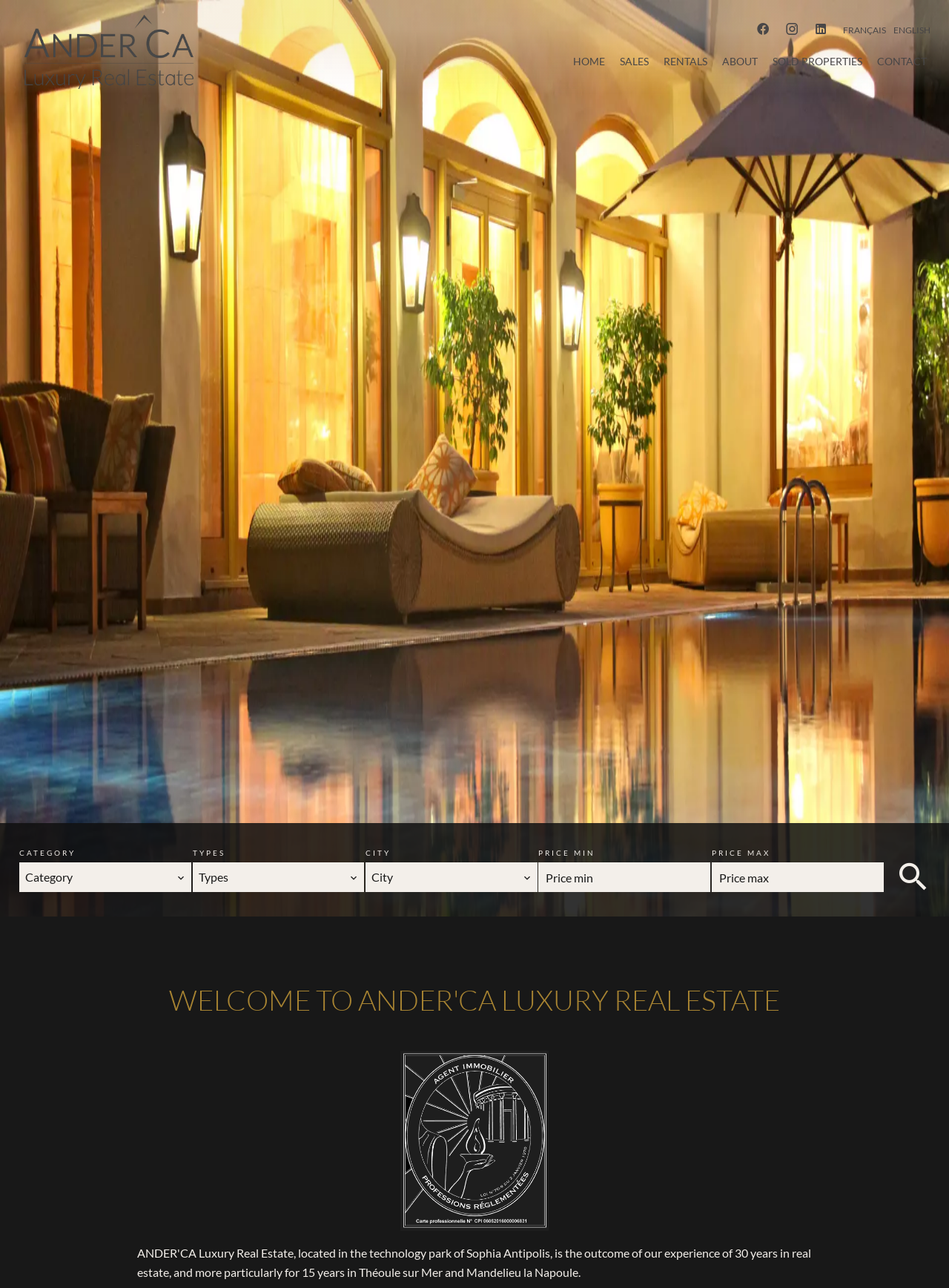Please identify the bounding box coordinates of the element on the webpage that should be clicked to follow this instruction: "Search properties by category". The bounding box coordinates should be given as four float numbers between 0 and 1, formatted as [left, top, right, bottom].

[0.02, 0.67, 0.202, 0.693]